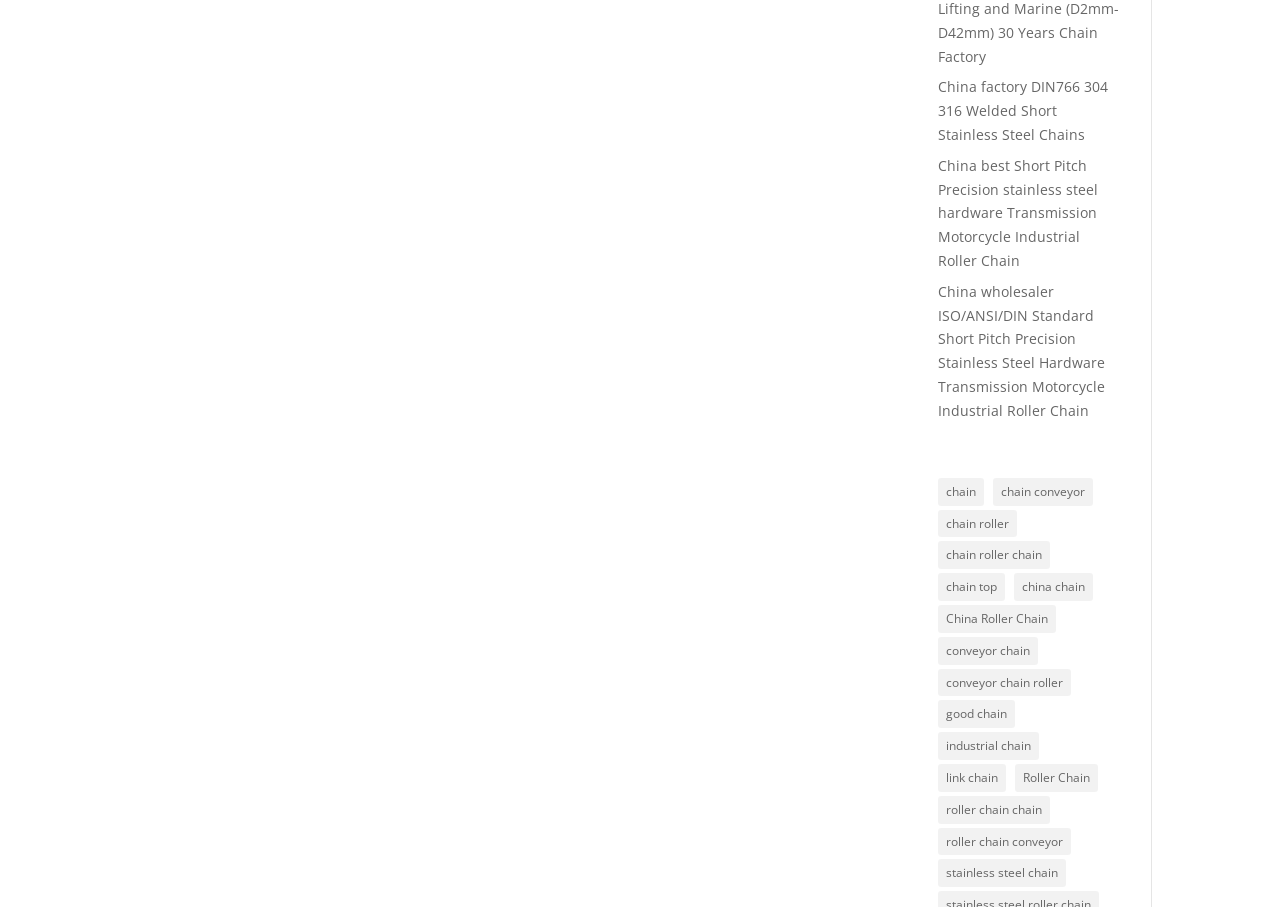Locate the UI element that matches the description conveyor chain roller in the webpage screenshot. Return the bounding box coordinates in the format (top-left x, top-left y, bottom-right x, bottom-right y), with values ranging from 0 to 1.

[0.733, 0.737, 0.837, 0.768]